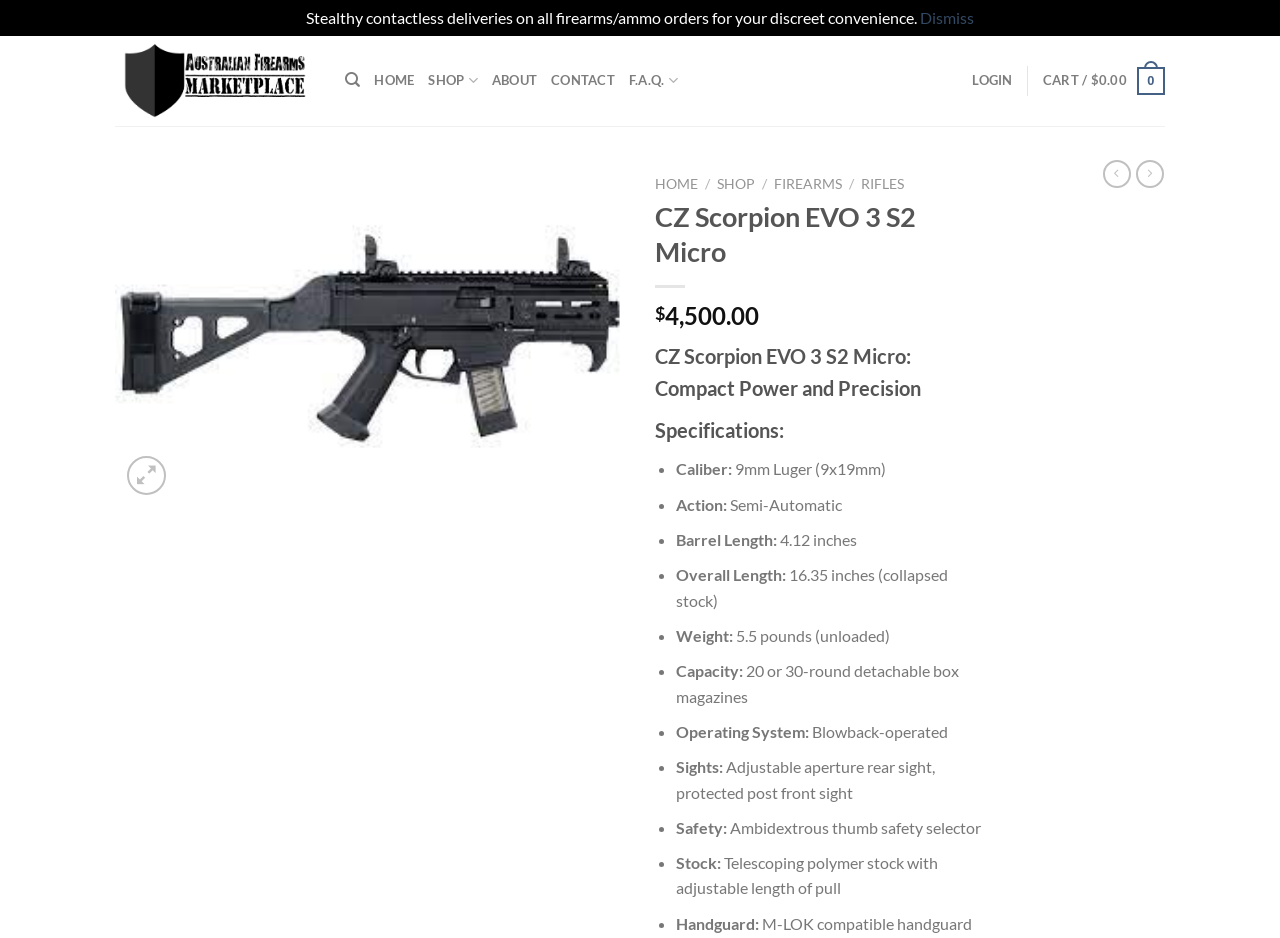Please answer the following question using a single word or phrase: 
What is the price of the CZ Scorpion EVO 3 S2 Micro?

$4,500.00